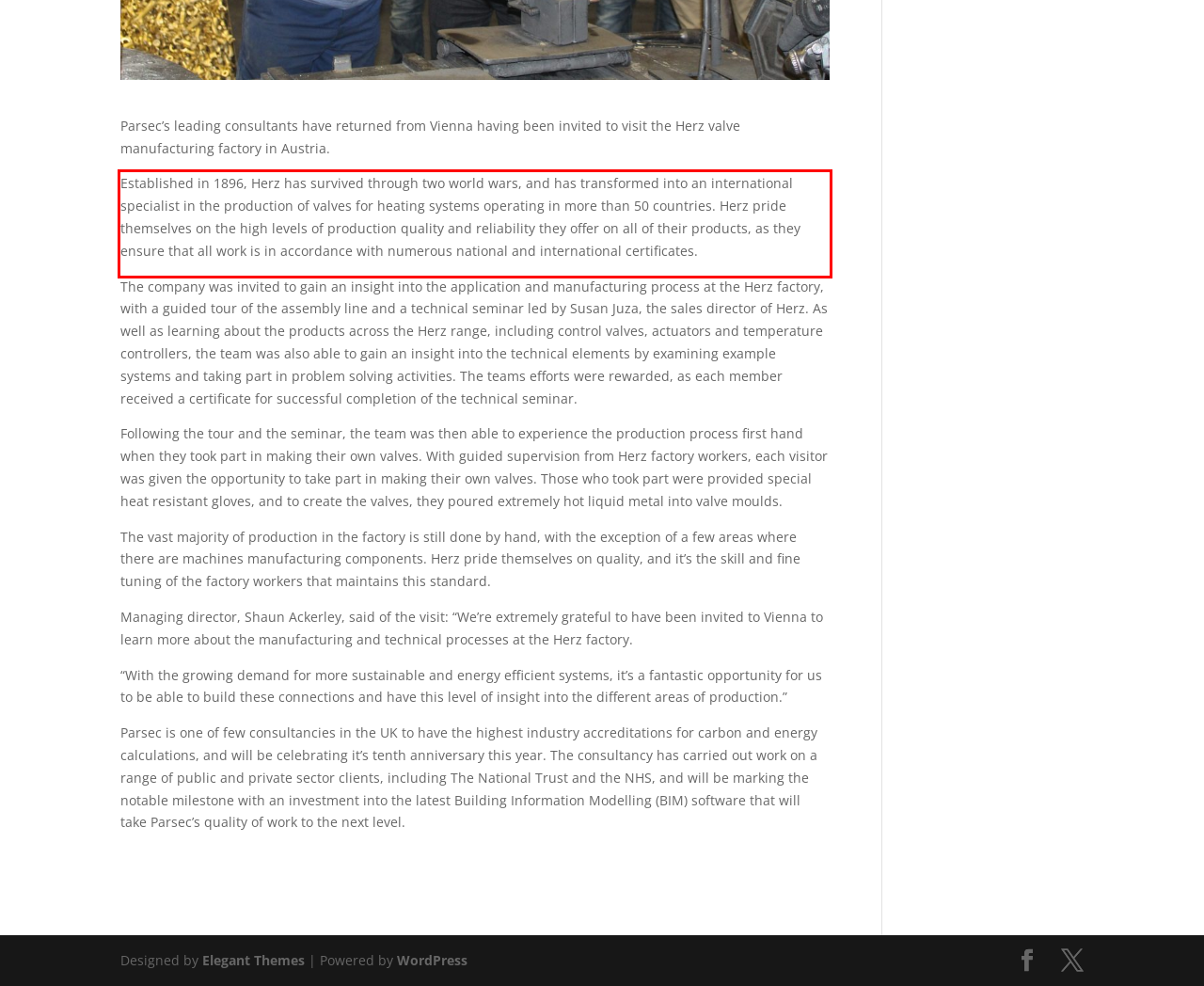Perform OCR on the text inside the red-bordered box in the provided screenshot and output the content.

Established in 1896, Herz has survived through two world wars, and has transformed into an international specialist in the production of valves for heating systems operating in more than 50 countries. Herz pride themselves on the high levels of production quality and reliability they offer on all of their products, as they ensure that all work is in accordance with numerous national and international certificates.